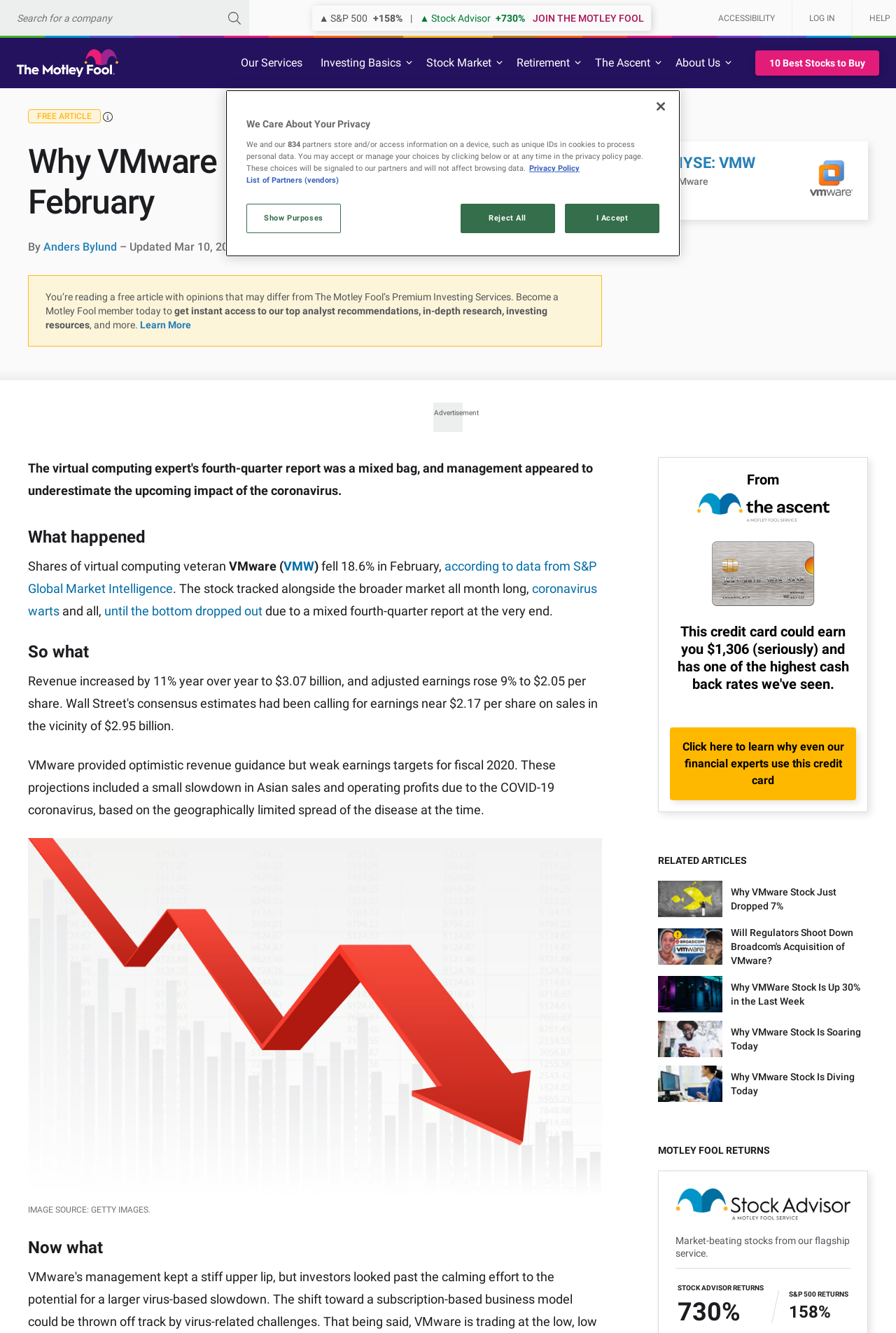Can you locate the main headline on this webpage and provide its text content?

Why VMware Shares Fell 18.6% in February